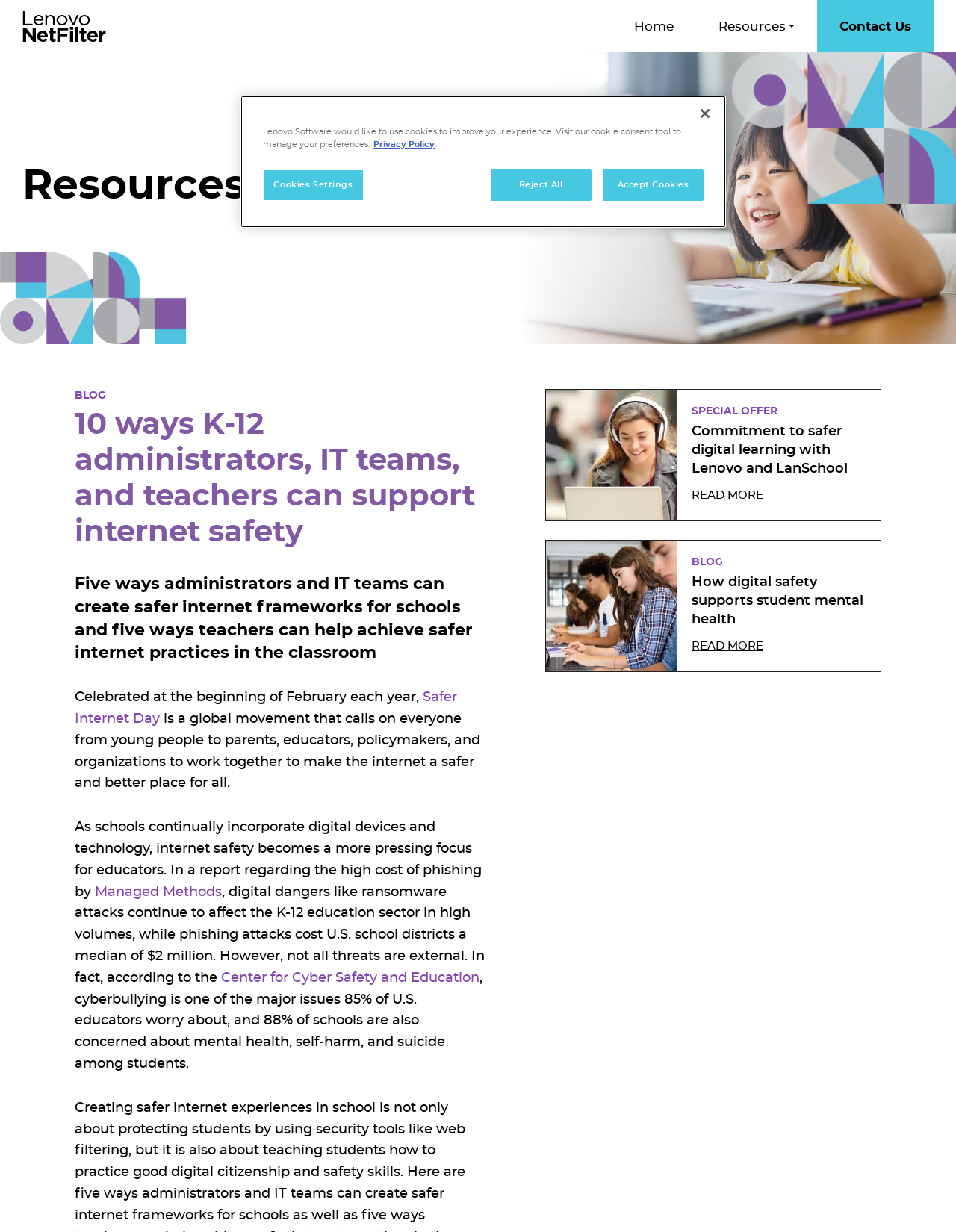Refer to the element description Art & Entertainment and identify the corresponding bounding box in the screenshot. Format the coordinates as (top-left x, top-left y, bottom-right x, bottom-right y) with values in the range of 0 to 1.

None